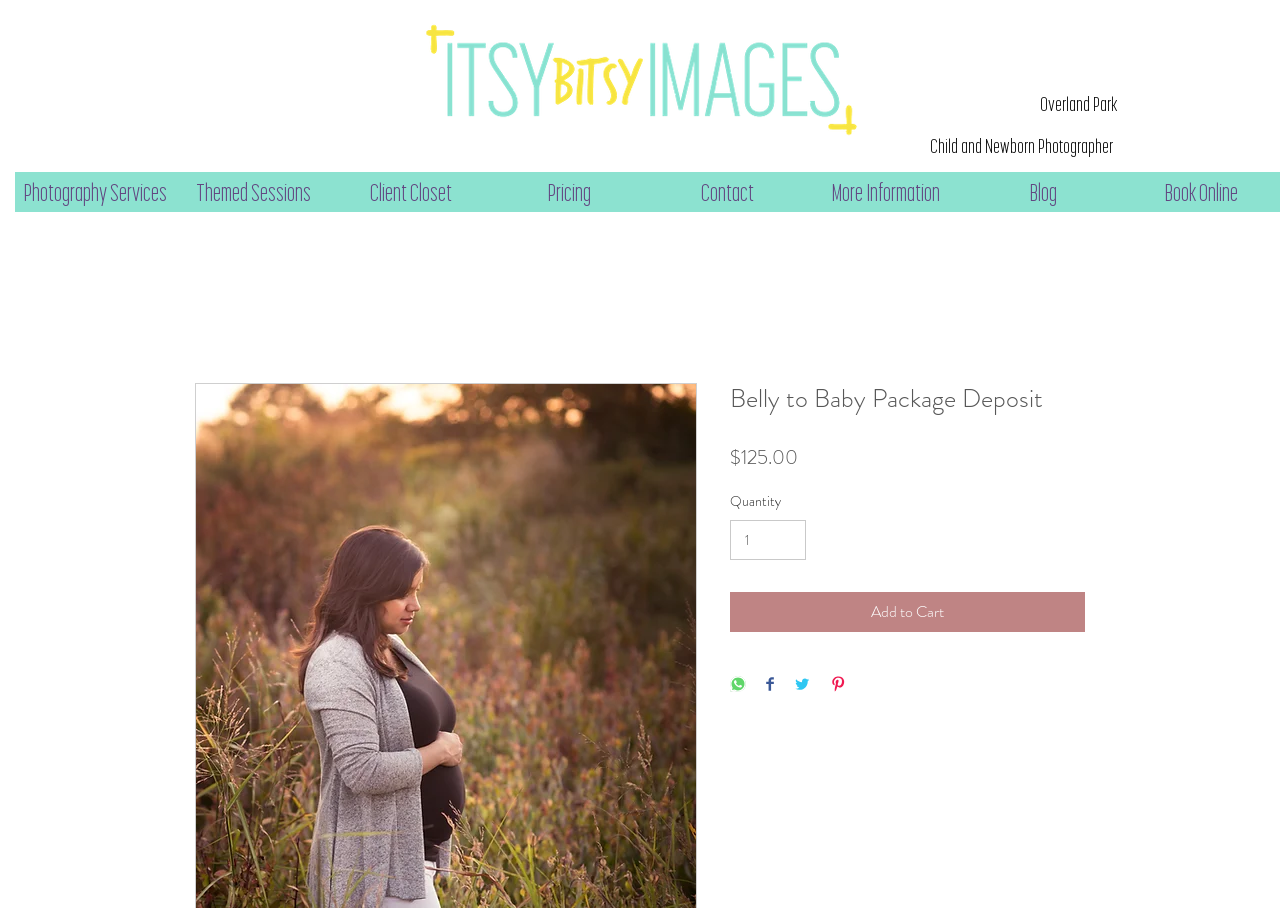What is the price of the Belly to Baby package deposit?
Answer the question with a detailed and thorough explanation.

I found the price of the Belly to Baby package deposit by looking at the static text element '$125.00' which is located below the heading 'Belly to Baby Package Deposit'.